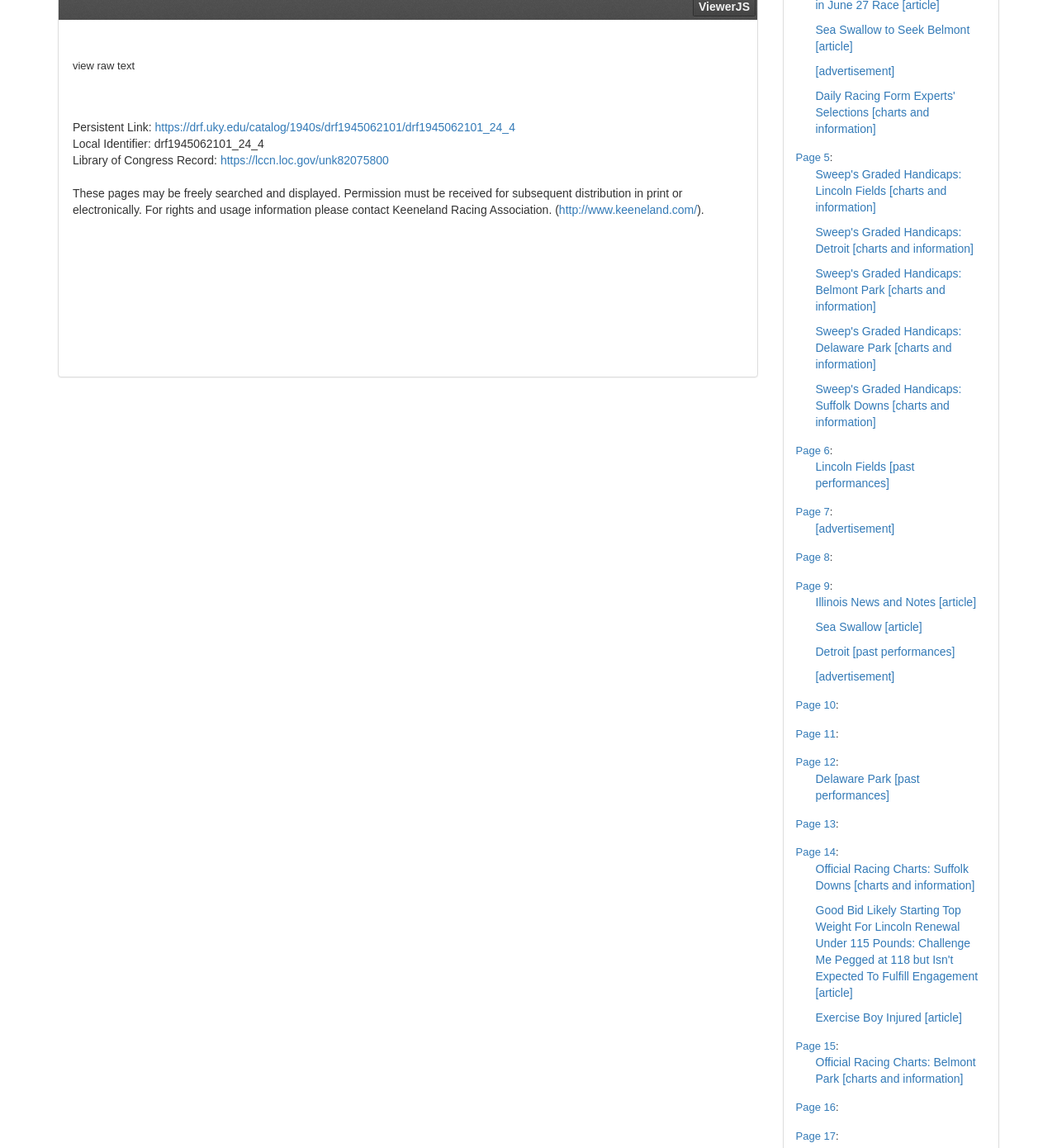Locate the bounding box coordinates of the area to click to fulfill this instruction: "Go to the 'https://drf.uky.edu/catalog/1940s/drf1945062101/drf1945062101_24_4' link". The bounding box should be presented as four float numbers between 0 and 1, in the order [left, top, right, bottom].

[0.146, 0.105, 0.487, 0.116]